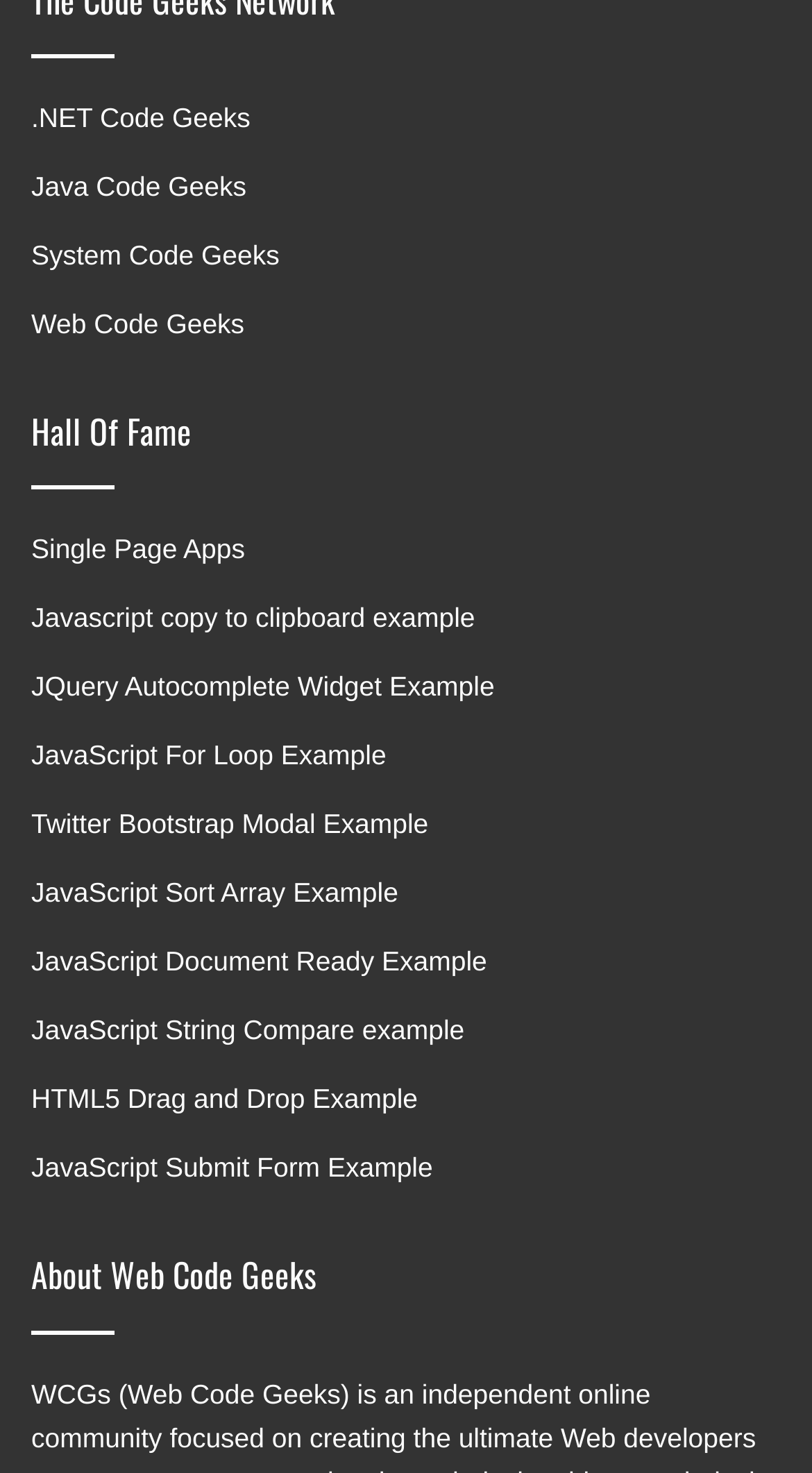Please reply to the following question using a single word or phrase: 
What is the focus of 'Web Code Geeks'?

Web development